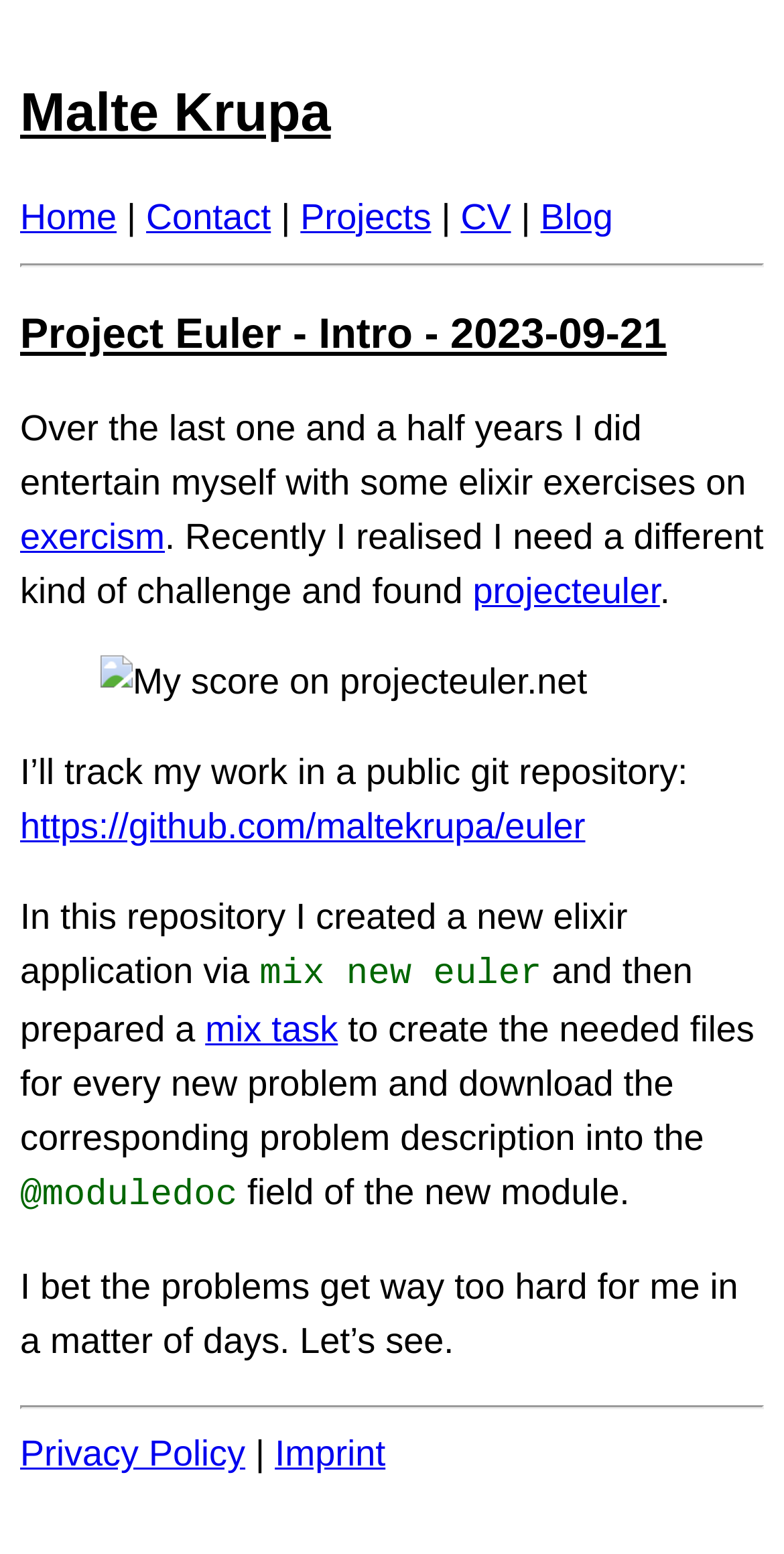Please determine the bounding box coordinates of the element's region to click for the following instruction: "Click on the Facebook link".

None